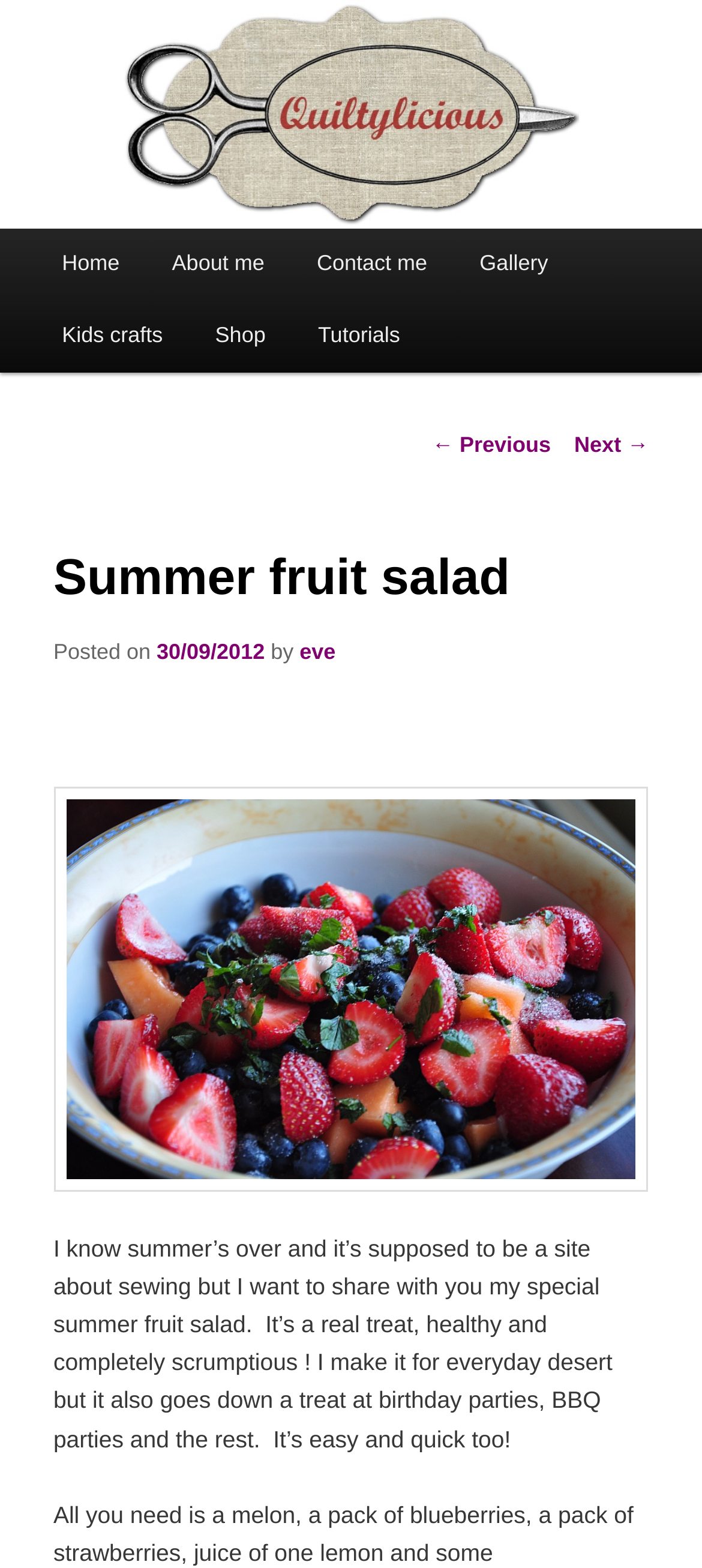Create a detailed summary of the webpage's content and design.

The webpage is about a summer fruit salad recipe, with a header image at the top displaying the website's logo, "quiltylicious.co.uk". Below the header, there is a main menu section with links to "Home", "About me", "Contact me", "Gallery", "Kids crafts", "Shop", and "Tutorials". 

To the right of the main menu, there are two links, "Skip to primary content" and "Skip to secondary content". 

The main content of the webpage is divided into two sections. The top section has a heading "Summer fruit salad" and displays the post's metadata, including the date "30/09/2012" and the author "eve". 

Below the metadata, there is a large image that takes up most of the width of the page. 

The bottom section of the main content contains a paragraph of text describing the summer fruit salad recipe. The text explains that the recipe is healthy, delicious, and easy to make, and is suitable for everyday desserts as well as parties.